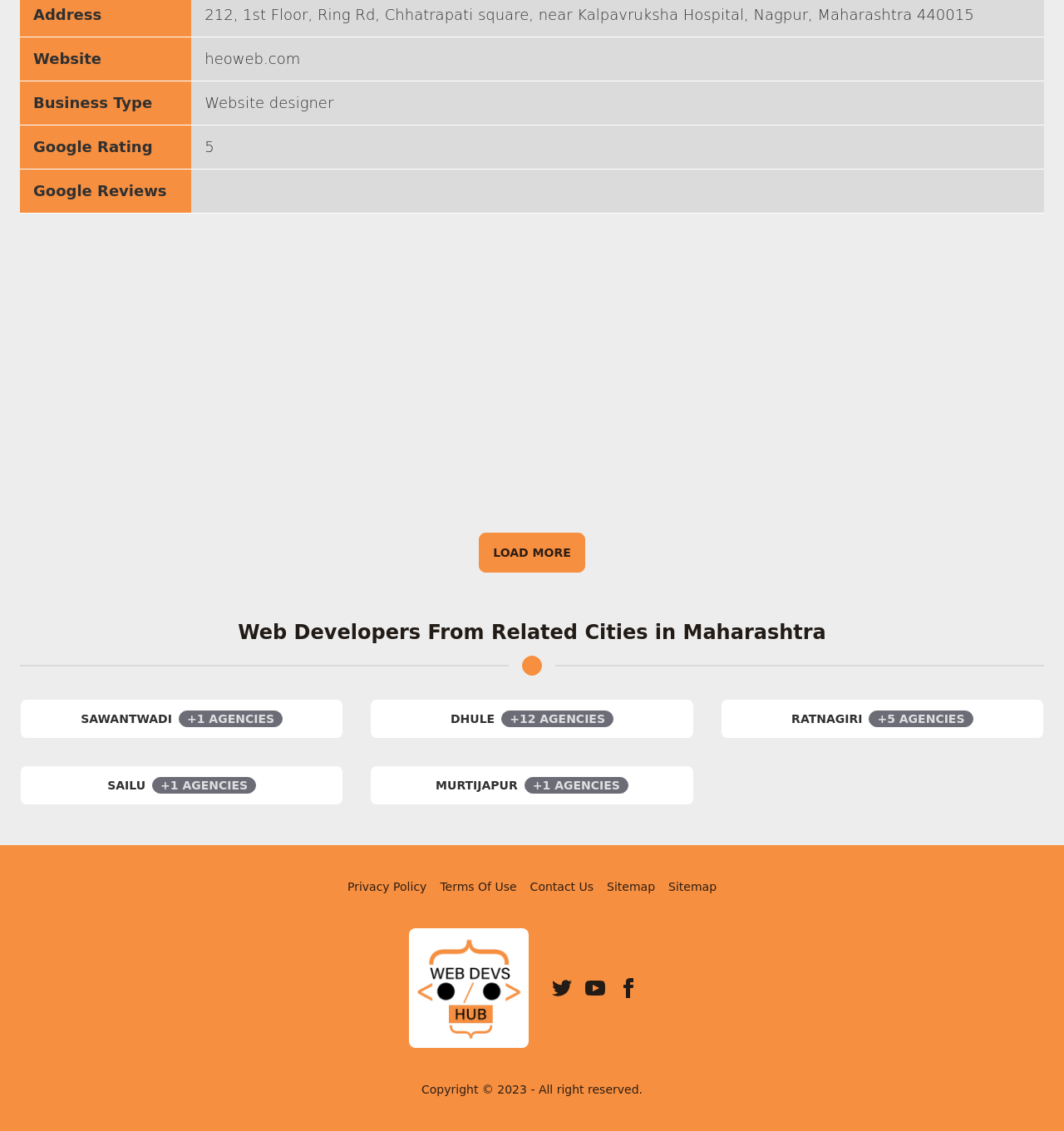Locate the bounding box of the UI element described in the following text: "Ratnagiri +5 Agencies".

[0.677, 0.618, 0.981, 0.653]